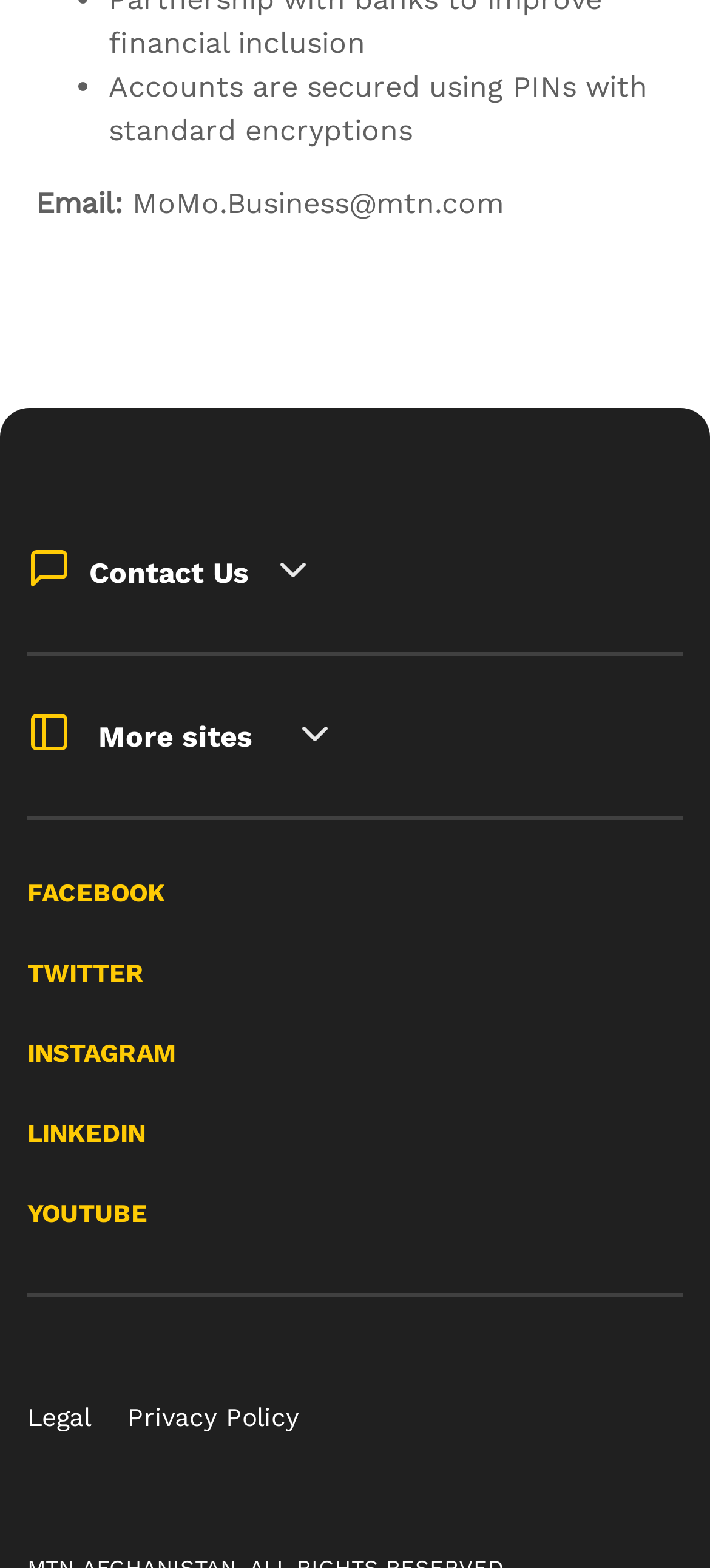Point out the bounding box coordinates of the section to click in order to follow this instruction: "Read the recent post 'Holistic Horsekeeping Newsletter April 2023'".

None